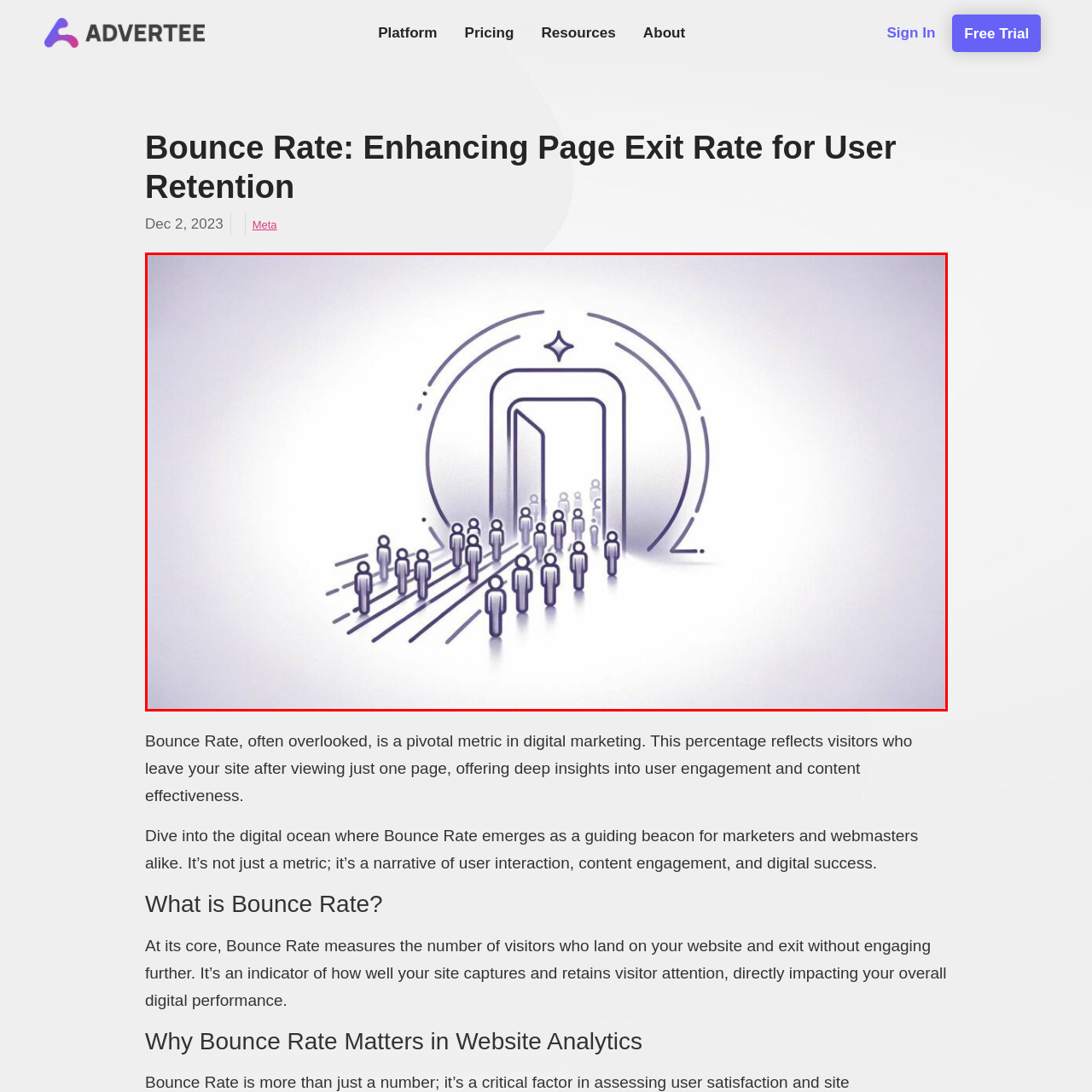Focus on the part of the image that is marked with a yellow outline and respond in detail to the following inquiry based on what you observe: 
What does a high bounce rate indicate?

A high bounce rate indicates that many users are exiting the website after viewing only a single page, which is highlighted by the visual metaphor of visitors moving towards the doorway but not staying on the website.